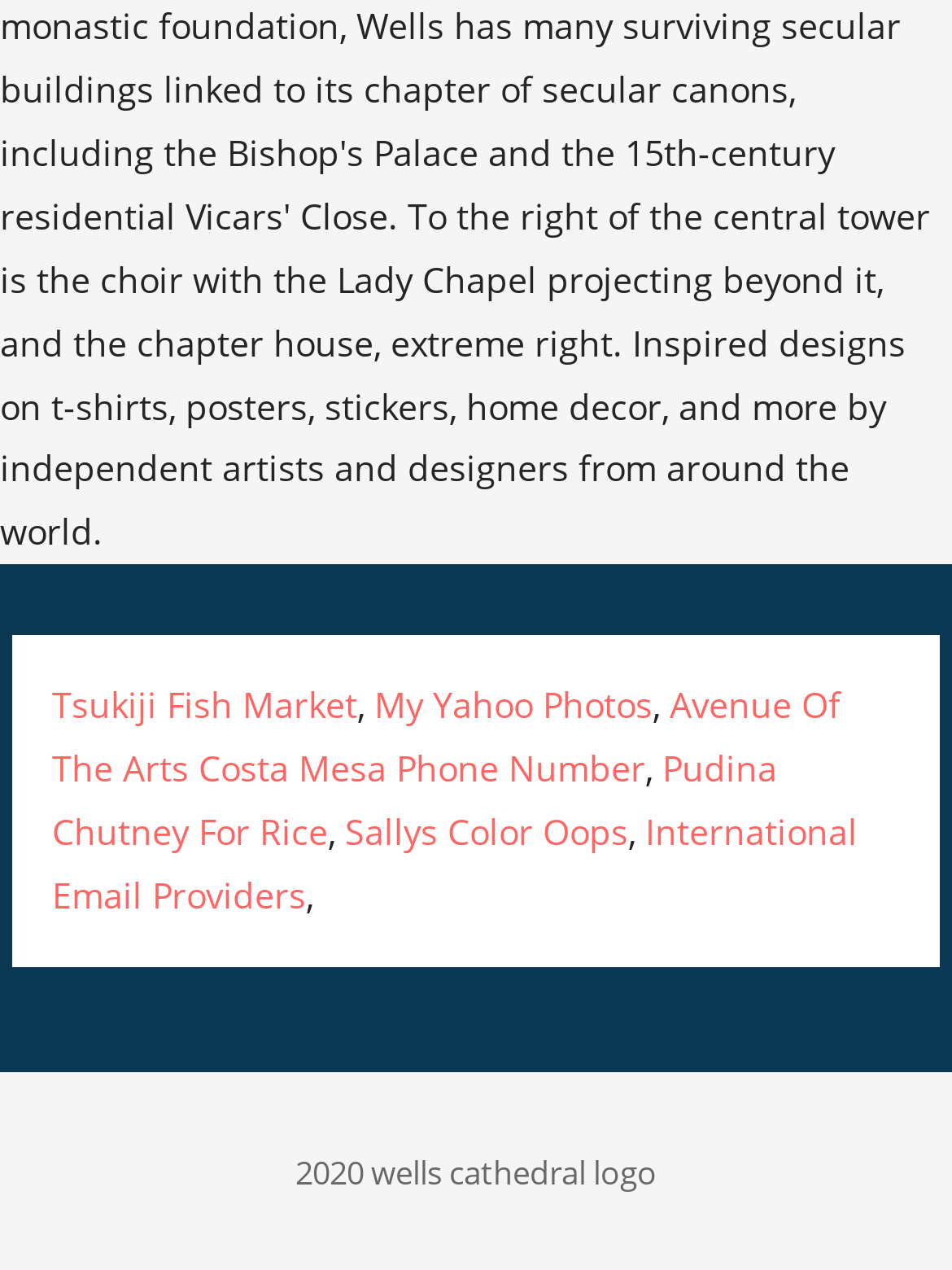What is the last link in the webpage?
Based on the image, give a concise answer in the form of a single word or short phrase.

International Email Providers